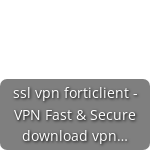What is the design of the image?
By examining the image, provide a one-word or phrase answer.

simple yet informative